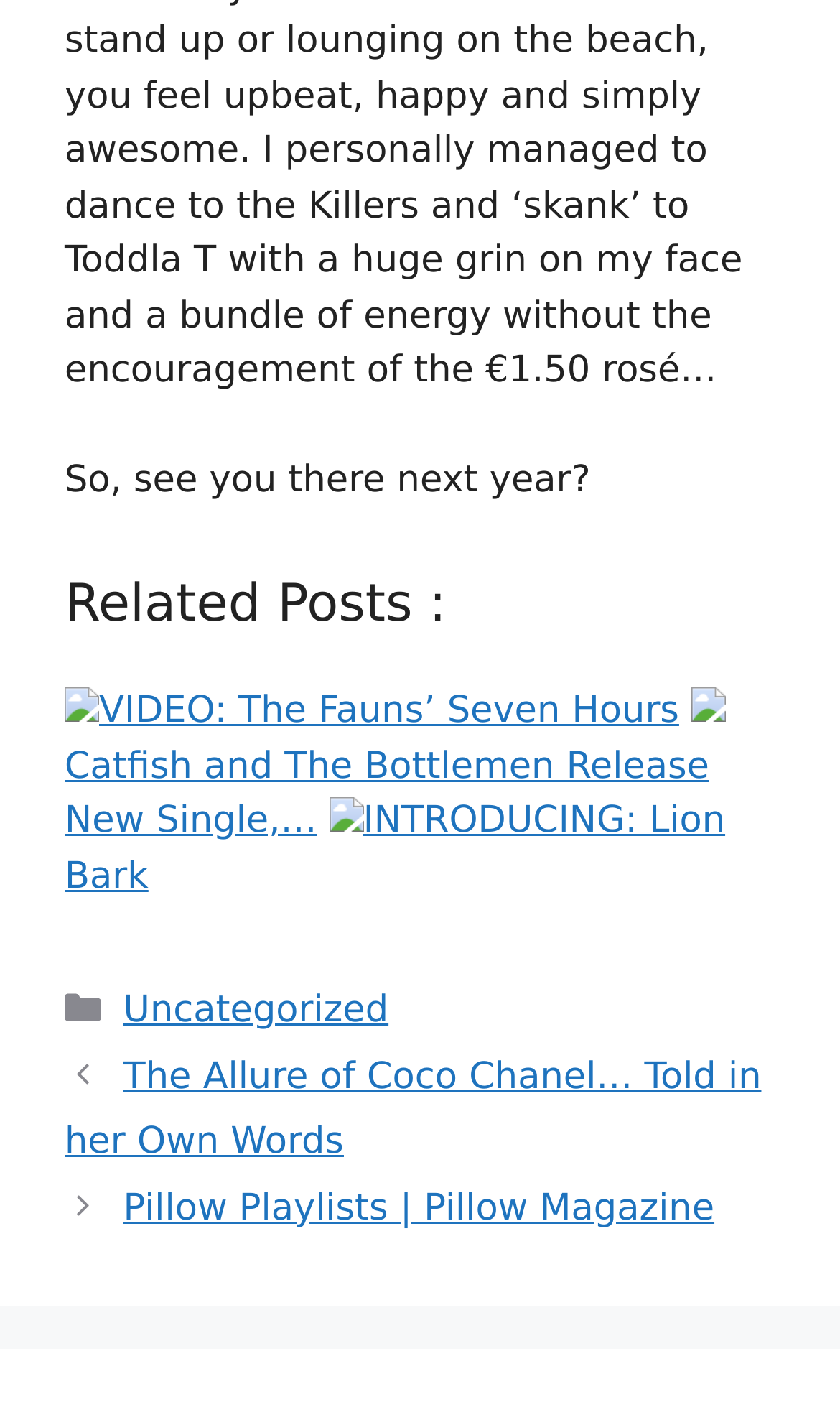What is the title of the previous post?
From the screenshot, provide a brief answer in one word or phrase.

The Allure of Coco Chanel… Told in her Own Words